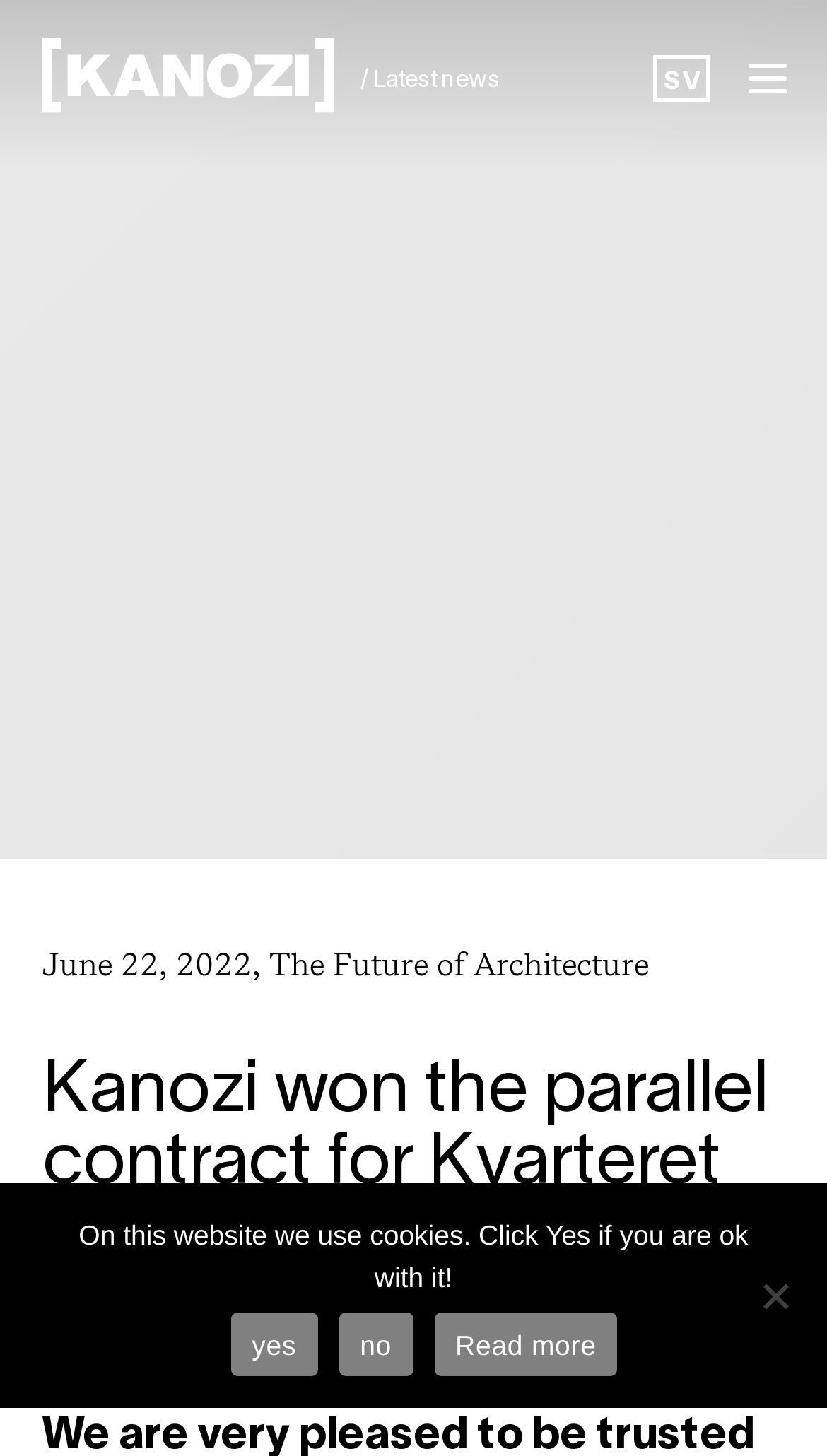Find the bounding box coordinates of the clickable area required to complete the following action: "go to latest news".

[0.436, 0.012, 0.872, 0.099]